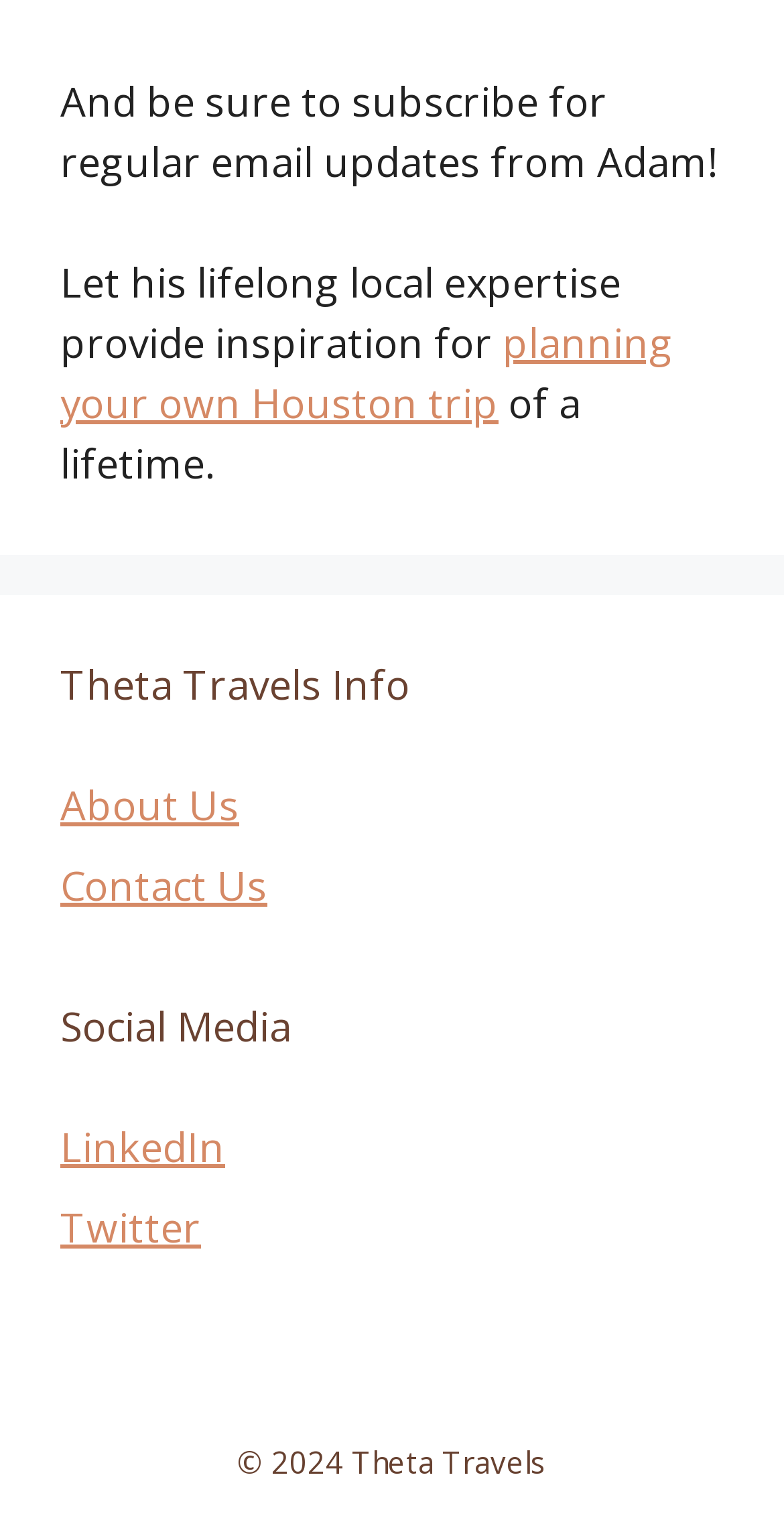What social media platforms are linked?
Based on the image, respond with a single word or phrase.

LinkedIn and Twitter